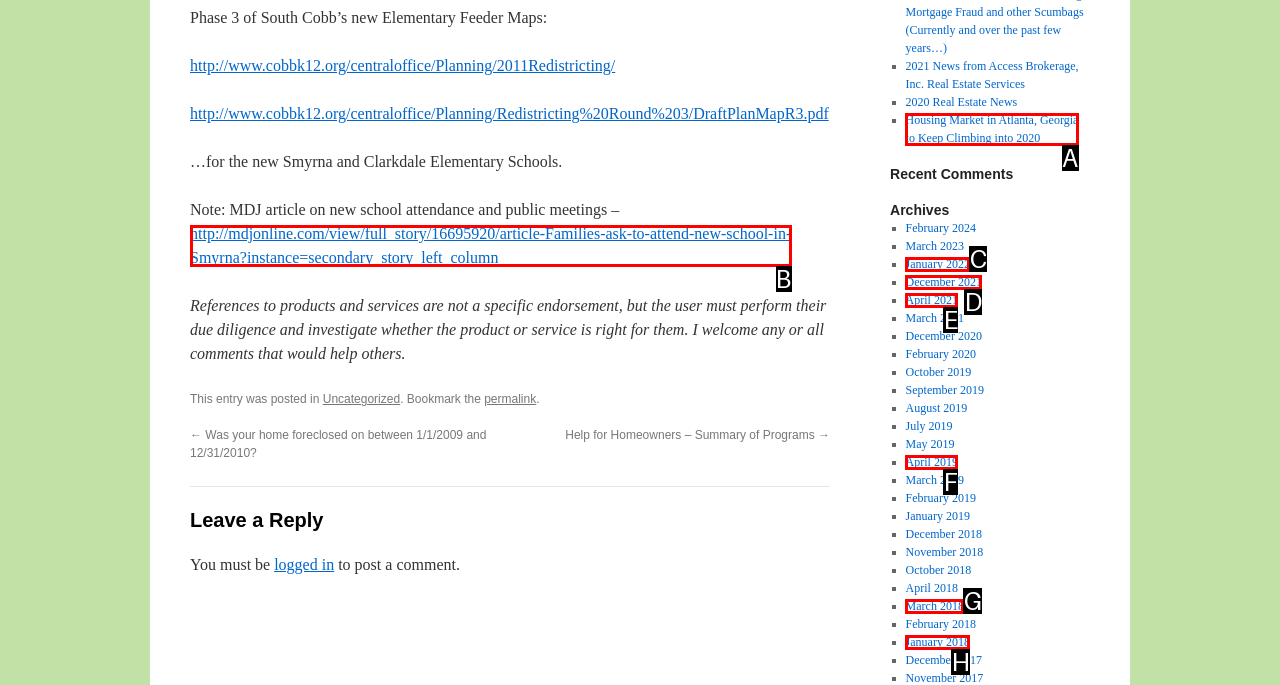Given the description: http://mdjonline.com/view/full_story/16695920/article-Families-ask-to-attend-new-school-in-Smyrna?instance=secondary_story_left_column, identify the matching option. Answer with the corresponding letter.

B